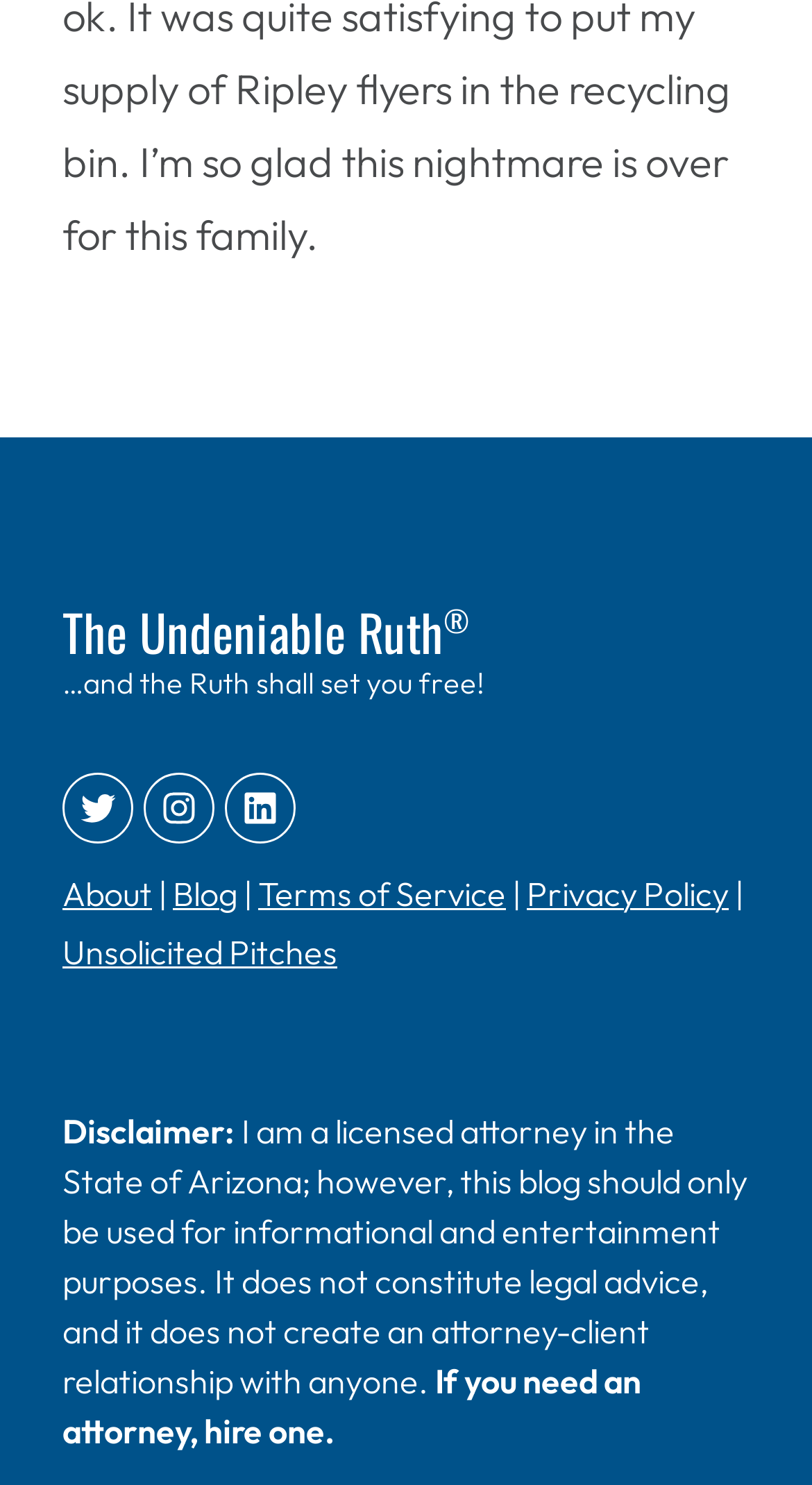Please identify the bounding box coordinates of the area that needs to be clicked to fulfill the following instruction: "Read the disclaimer."

[0.077, 0.747, 0.29, 0.775]